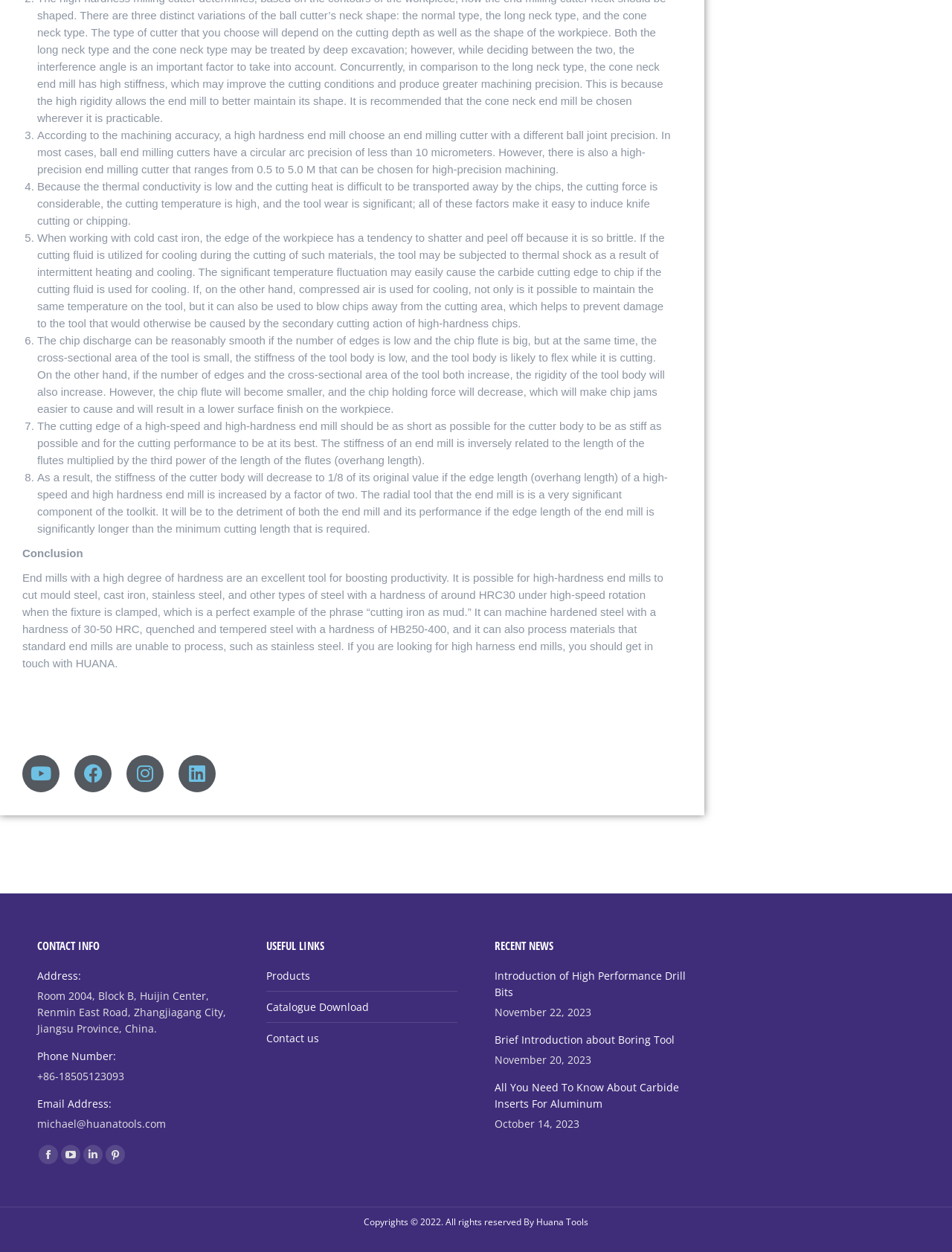What is the purpose of high-hardness end mills?
Refer to the image and provide a one-word or short phrase answer.

Boosting productivity